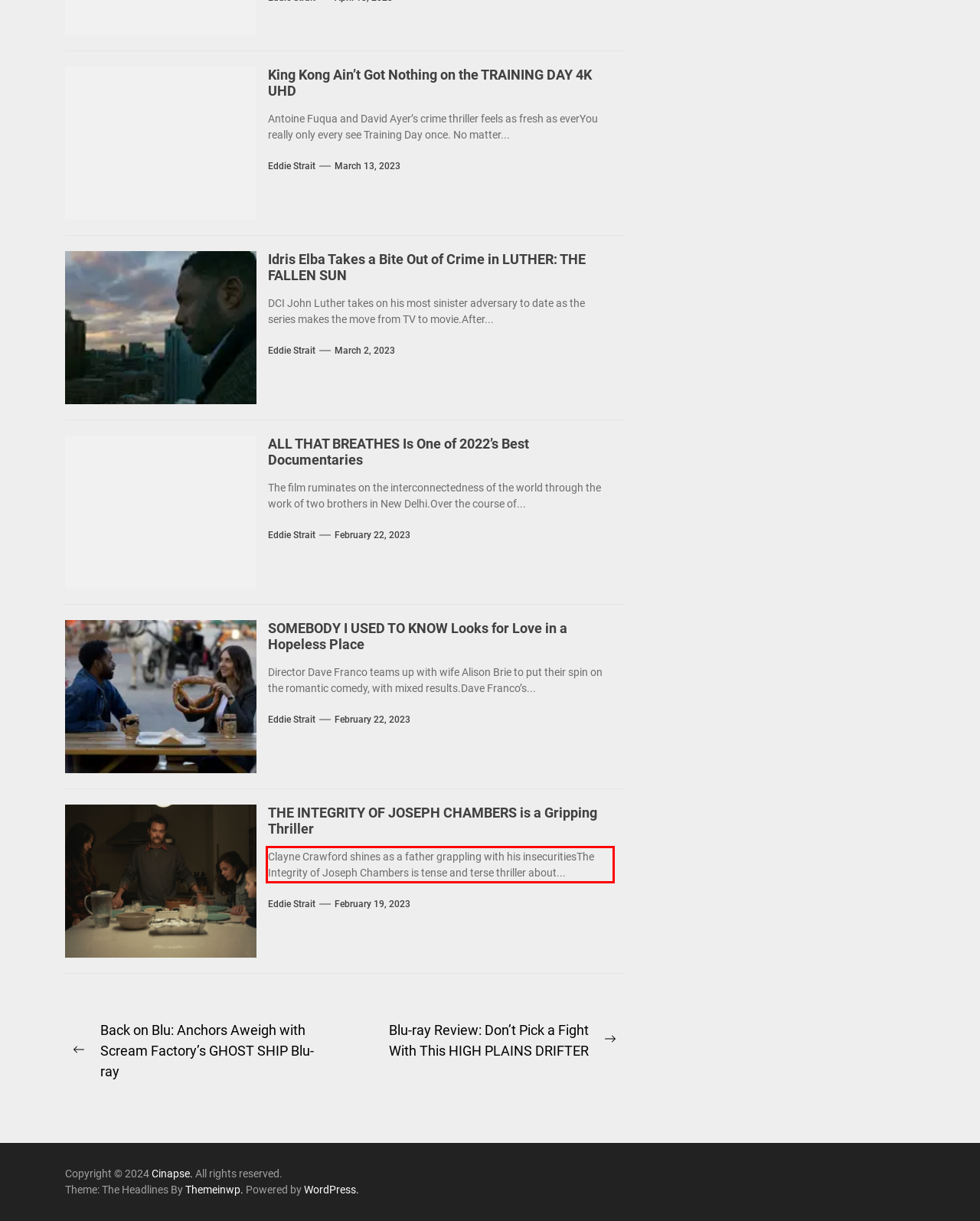Extract and provide the text found inside the red rectangle in the screenshot of the webpage.

Clayne Crawford shines as a father grappling with his insecuritiesThe Integrity of Joseph Chambers is tense and terse thriller about...